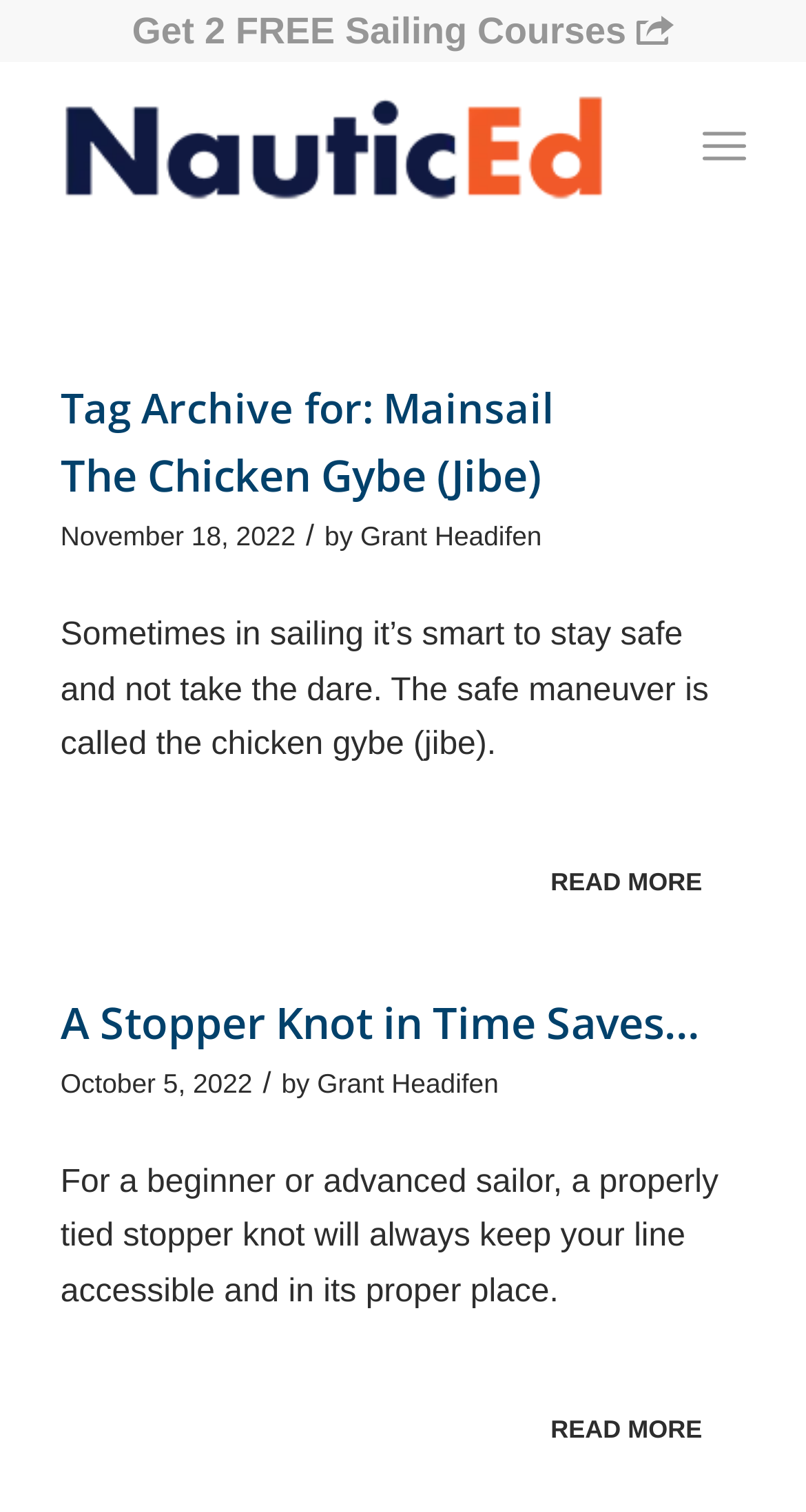Highlight the bounding box coordinates of the region I should click on to meet the following instruction: "Click on the 'READ MORE' button".

[0.629, 0.566, 0.925, 0.603]